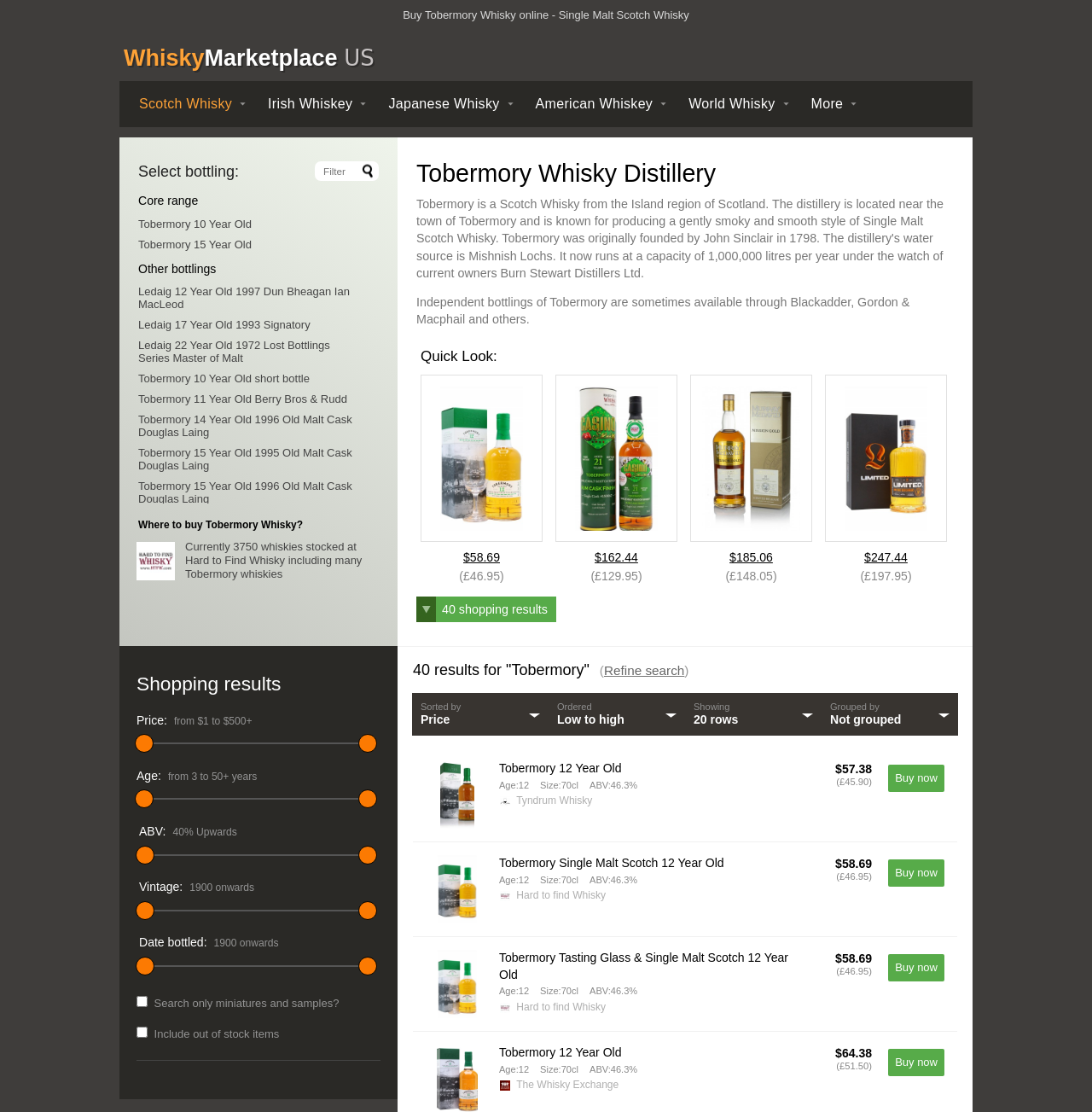Find the bounding box coordinates of the element to click in order to complete this instruction: "Show more products". The bounding box coordinates must be four float numbers between 0 and 1, denoted as [left, top, right, bottom].

[0.127, 0.774, 0.228, 0.786]